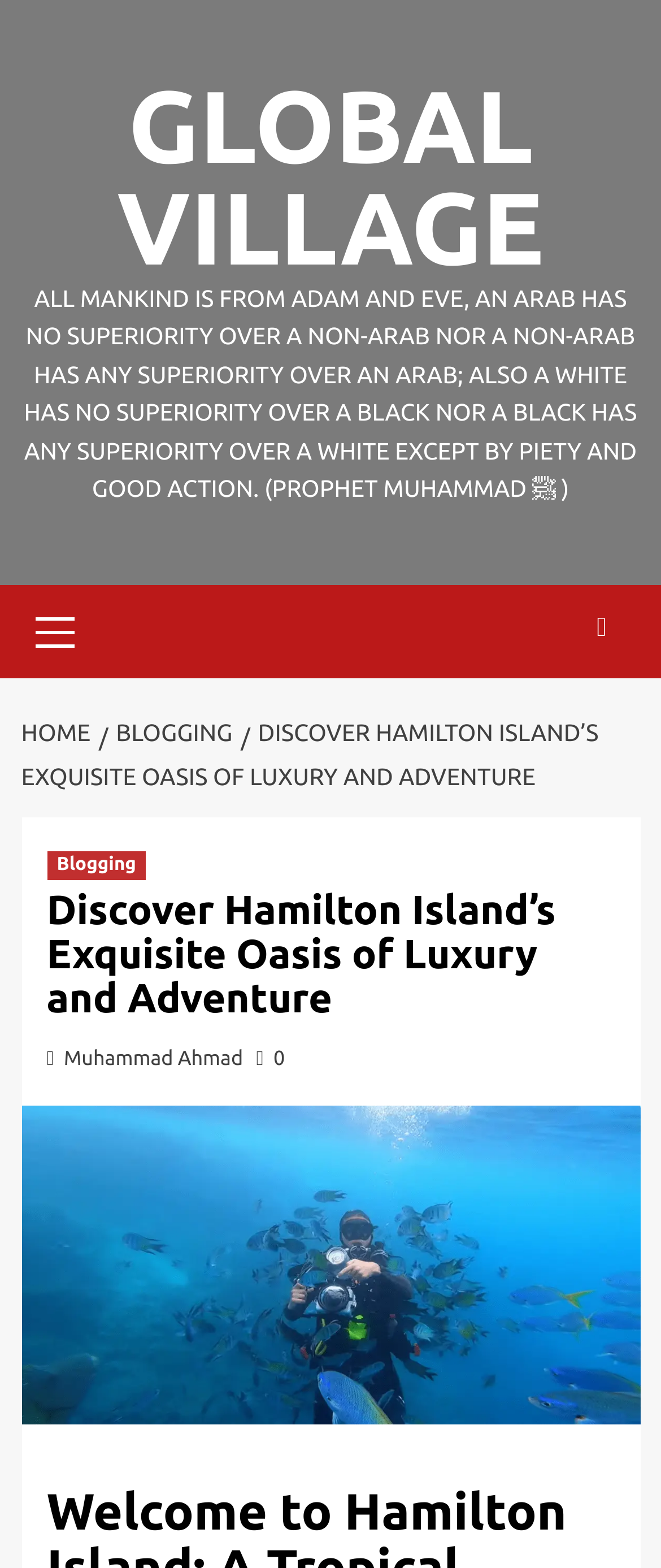Provide a single word or phrase to answer the given question: 
What is the name of the island being explored?

Hamilton Island